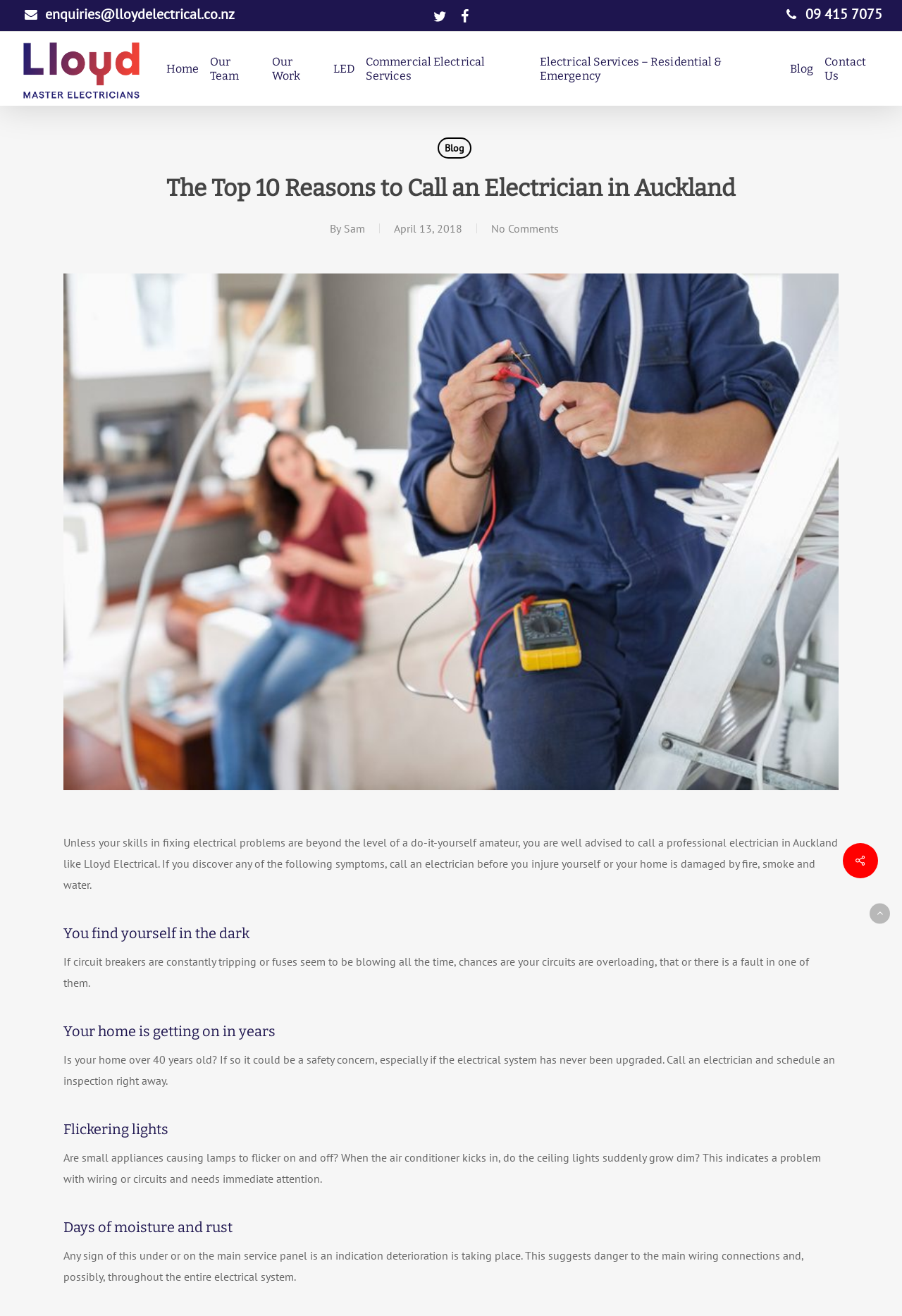Mark the bounding box of the element that matches the following description: "Commercial Electrical Services".

[0.399, 0.042, 0.592, 0.063]